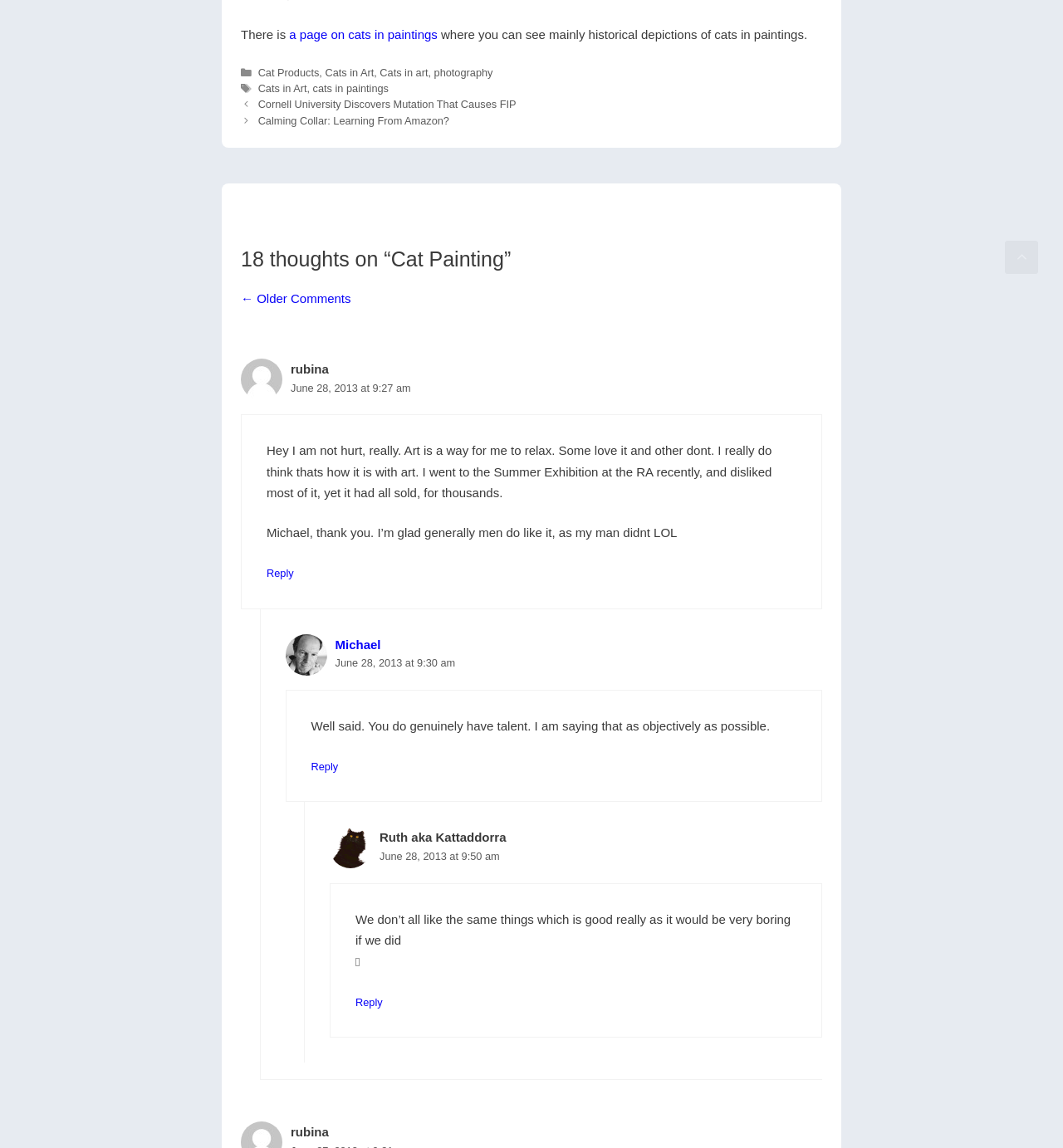Predict the bounding box for the UI component with the following description: "Reply".

[0.251, 0.494, 0.276, 0.505]